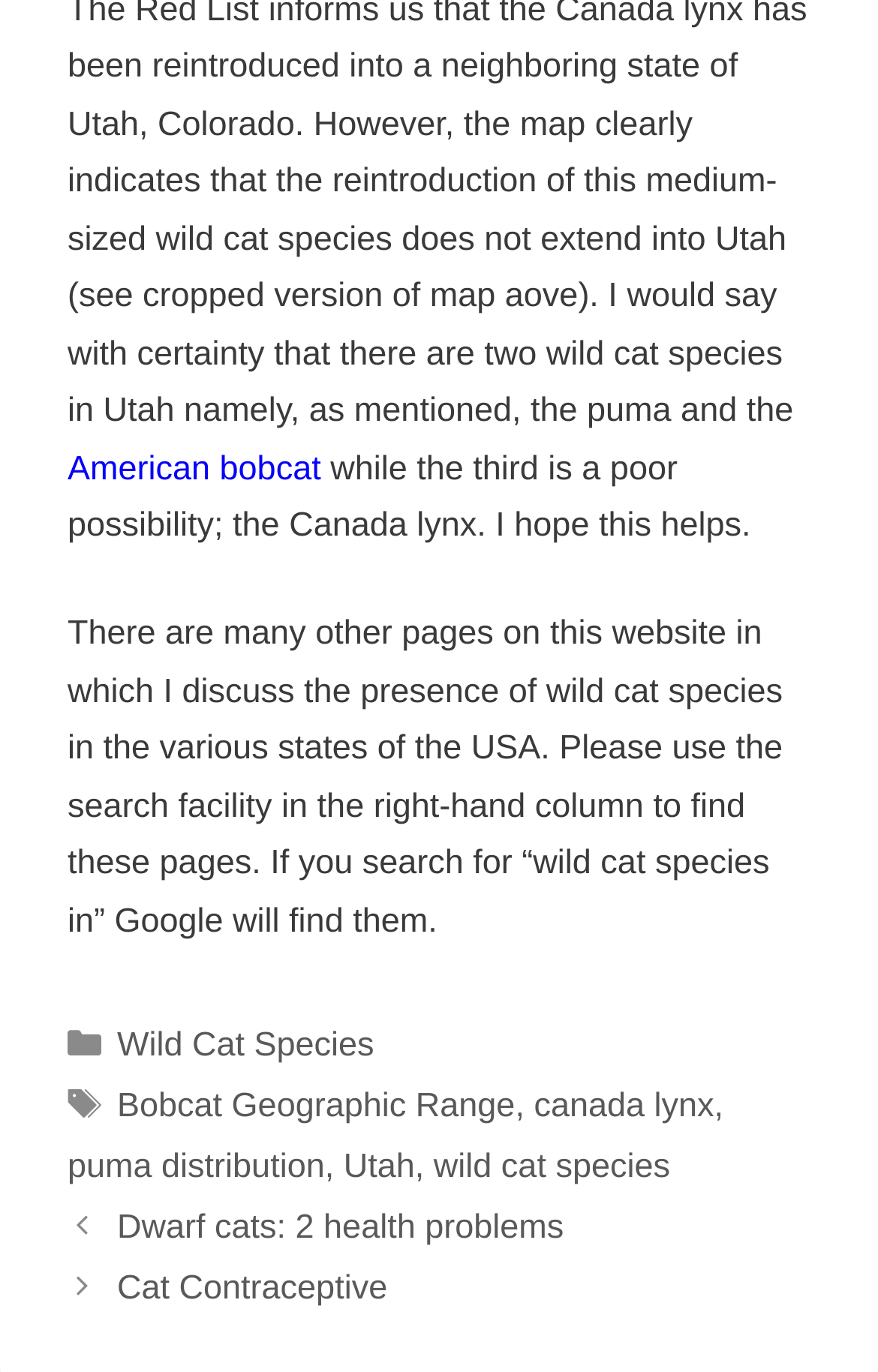Locate the bounding box coordinates of the item that should be clicked to fulfill the instruction: "Explore posts about Dwarf cats".

[0.133, 0.88, 0.642, 0.908]